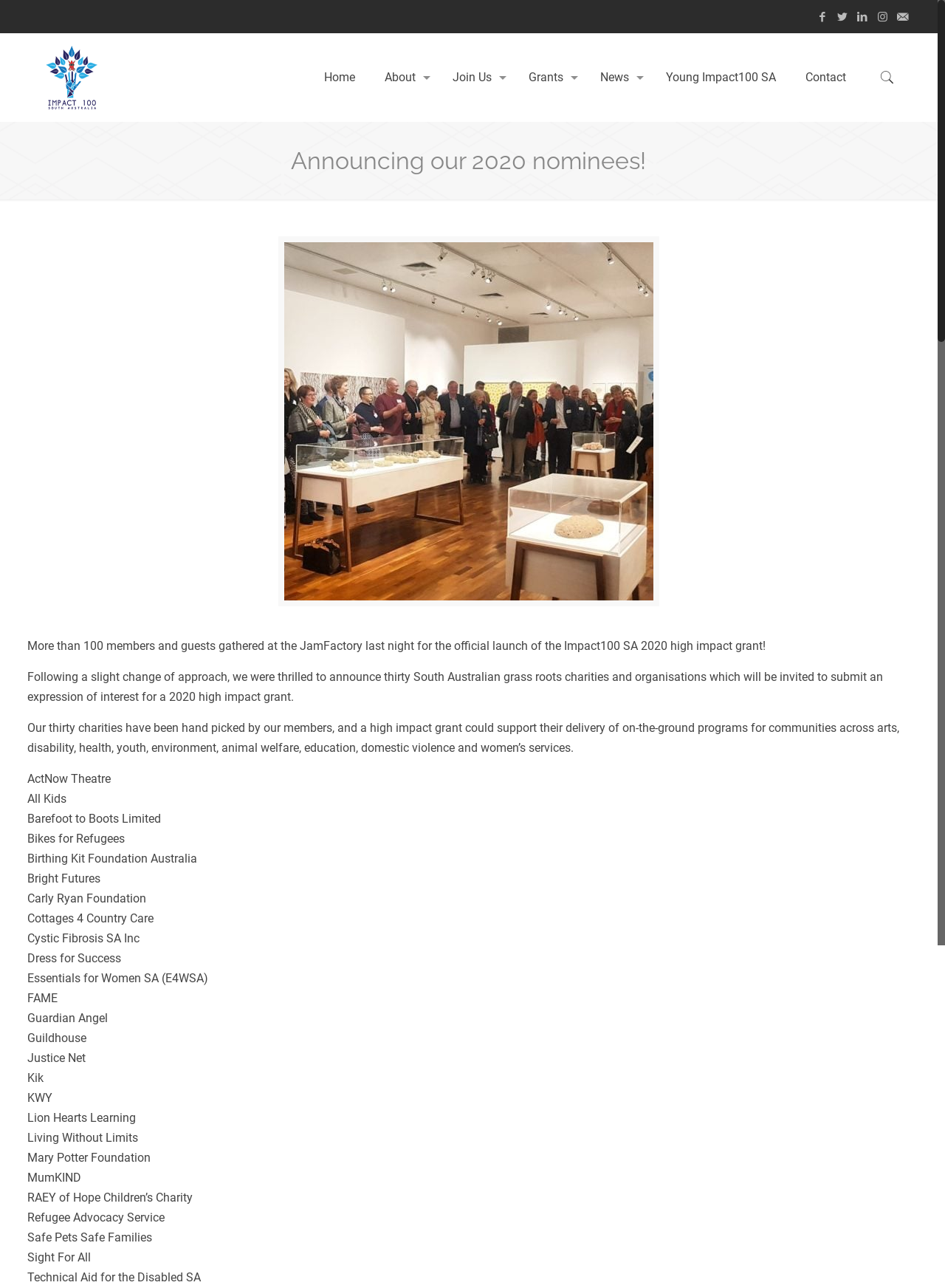Extract the main heading from the webpage content.

Announcing our 2020 nominees!